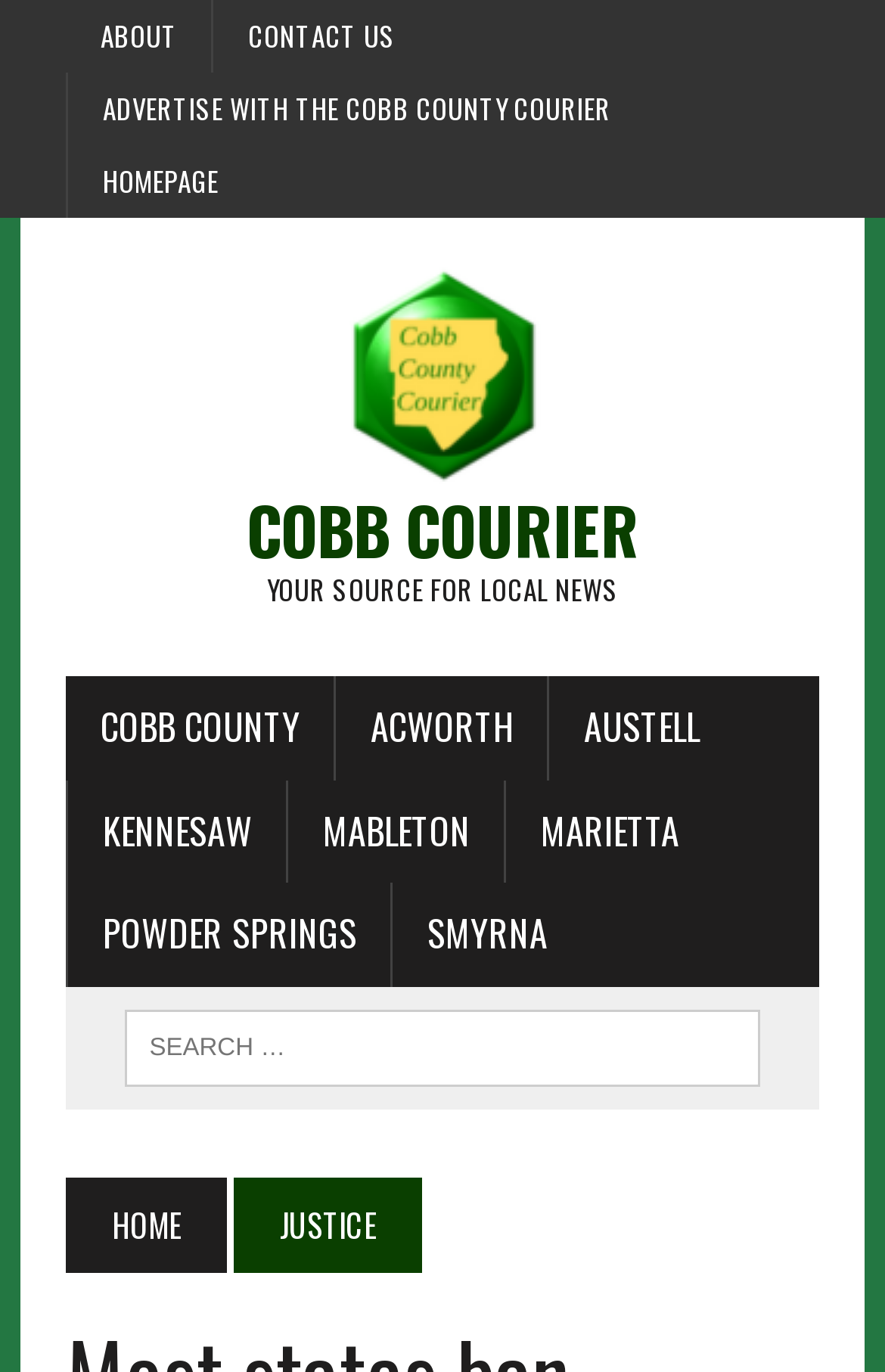Find the bounding box coordinates of the element I should click to carry out the following instruction: "go to about page".

[0.075, 0.0, 0.239, 0.053]